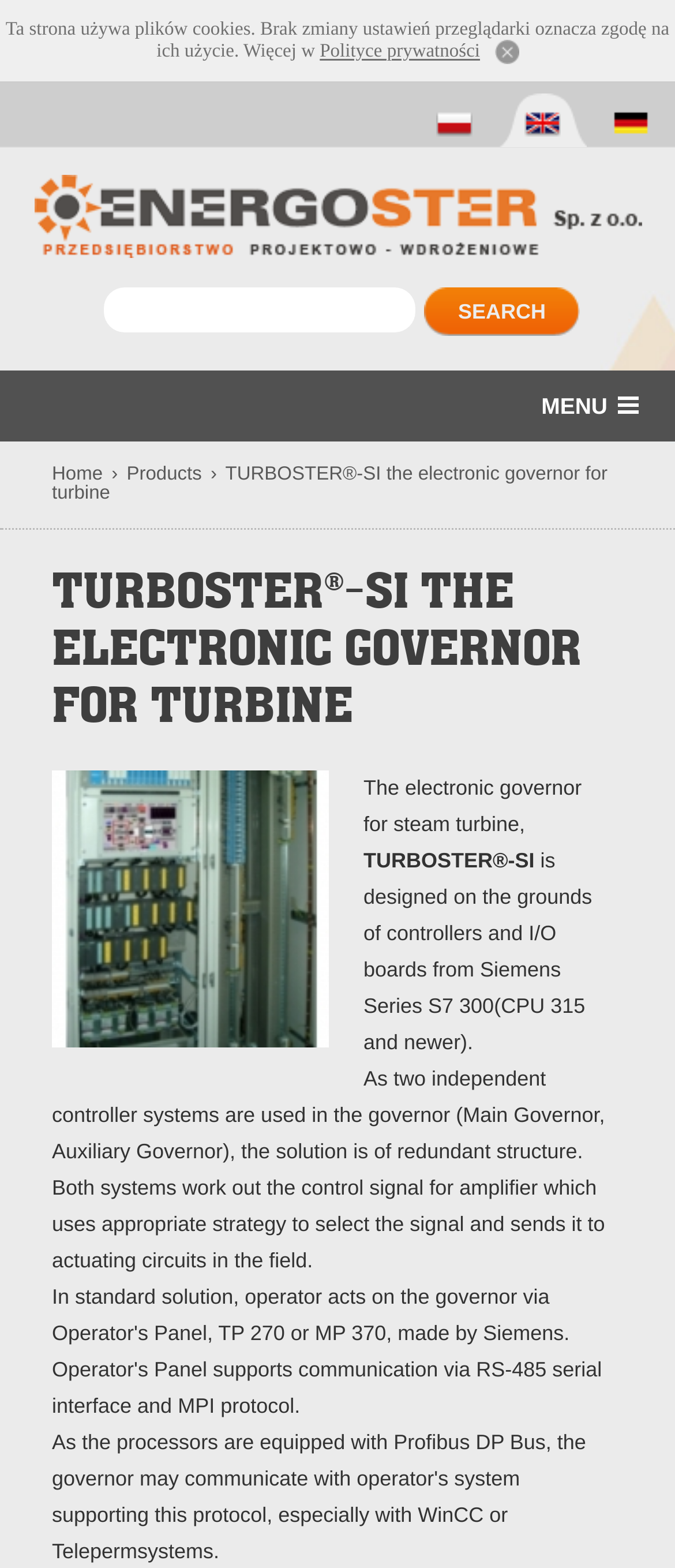Identify the bounding box for the element characterized by the following description: "Privacy Policy".

None